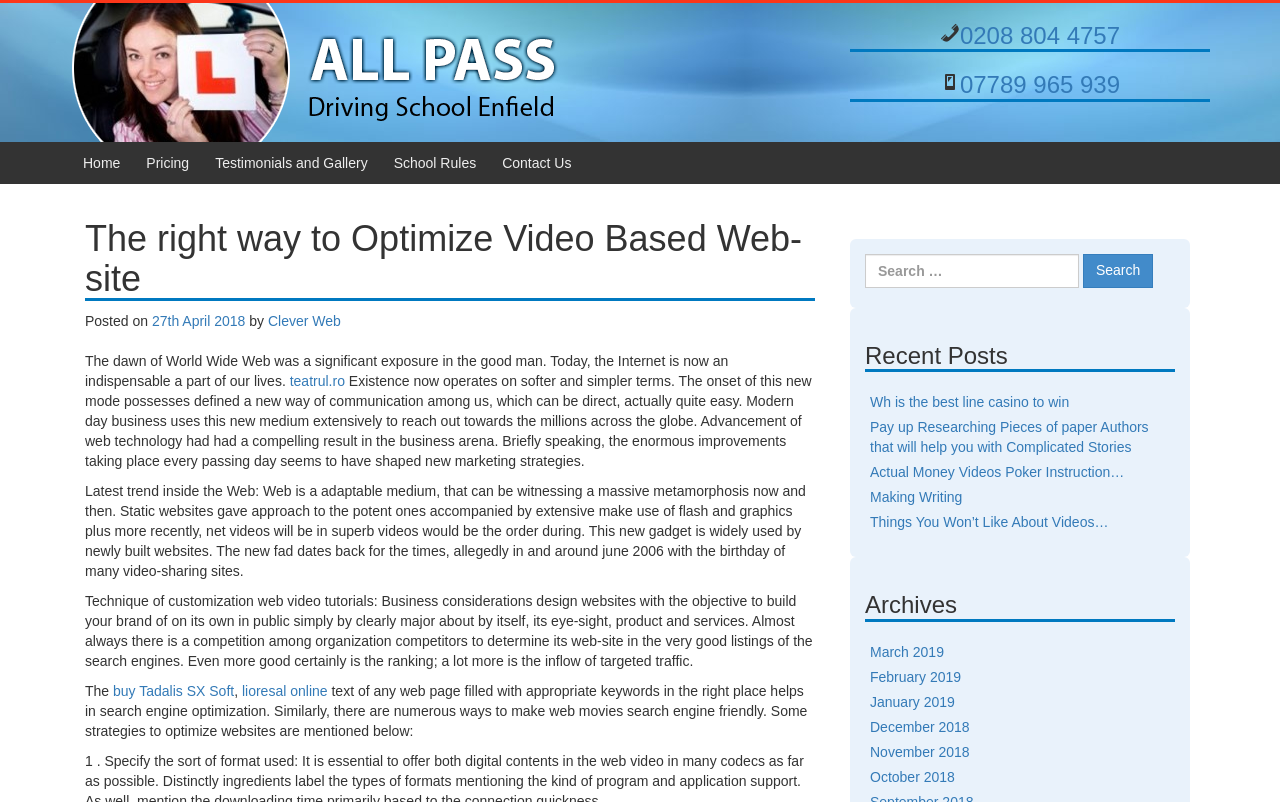Locate the bounding box coordinates of the element you need to click to accomplish the task described by this instruction: "read news about Michelle Obama’s Mother".

None